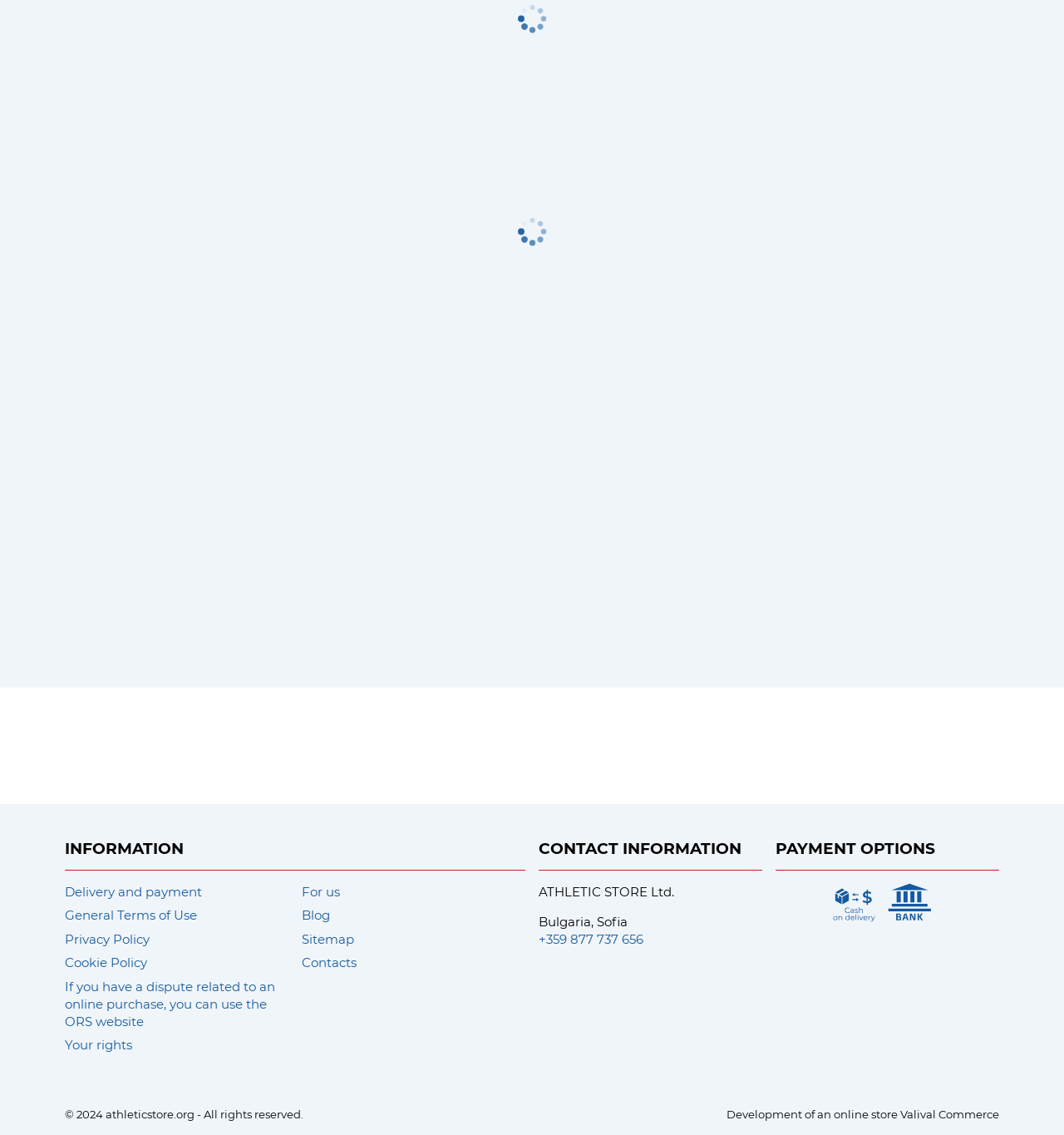Predict the bounding box of the UI element that fits this description: "Your rights".

[0.061, 0.91, 0.125, 0.931]